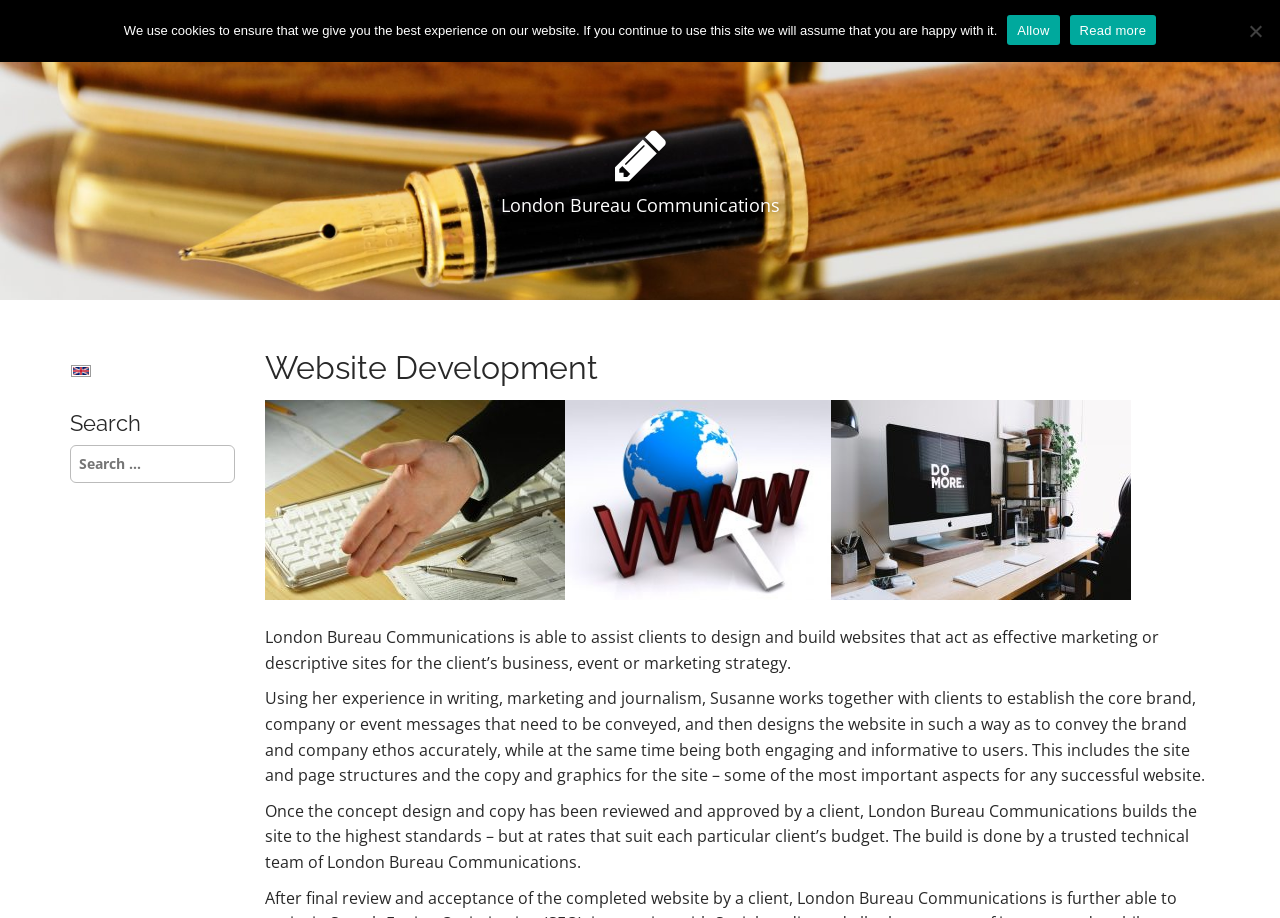Identify the bounding box coordinates of the section that should be clicked to achieve the task described: "Search for something".

[0.055, 0.484, 0.184, 0.526]